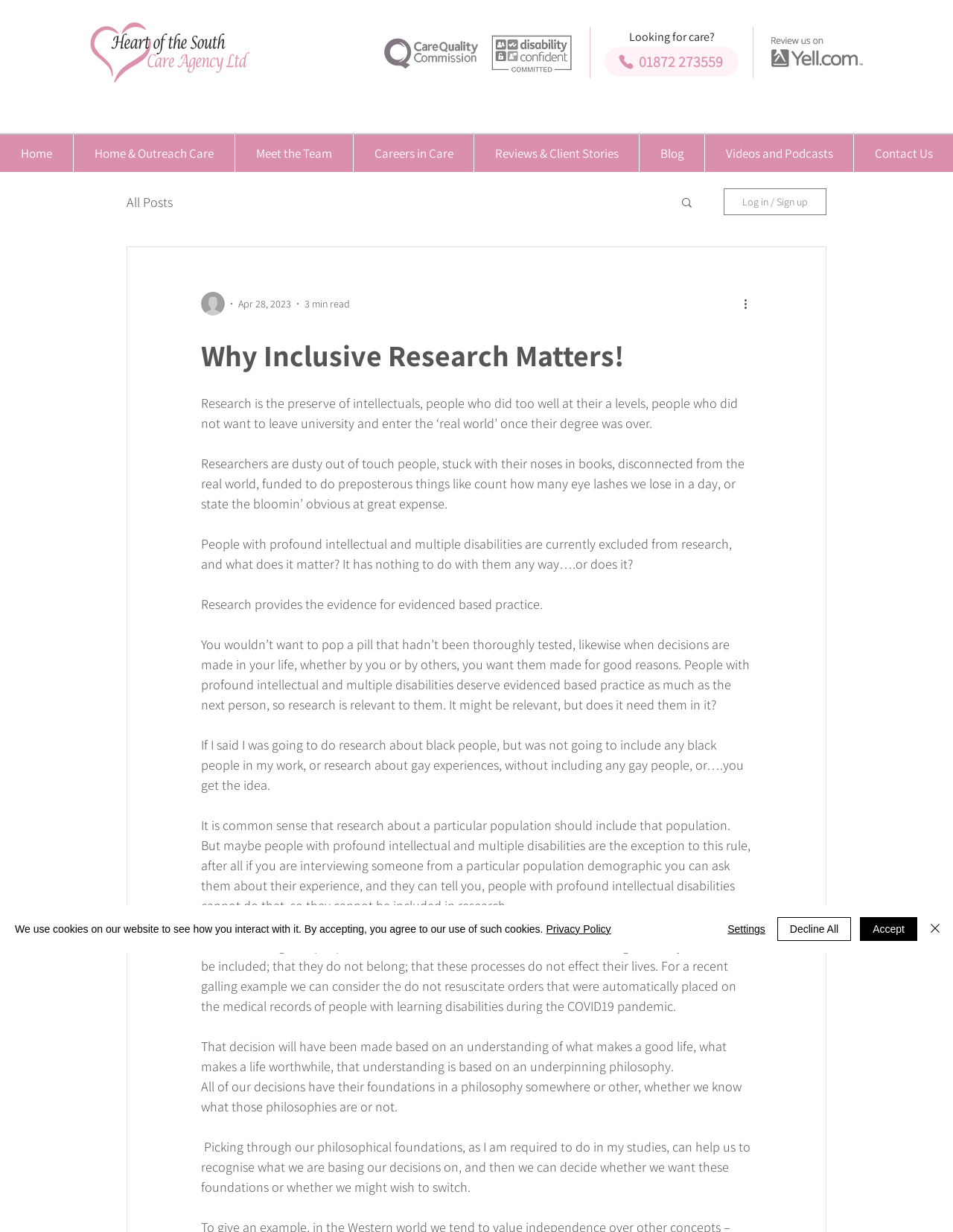Answer the question using only one word or a concise phrase: How many navigation links are there in the main navigation bar?

9